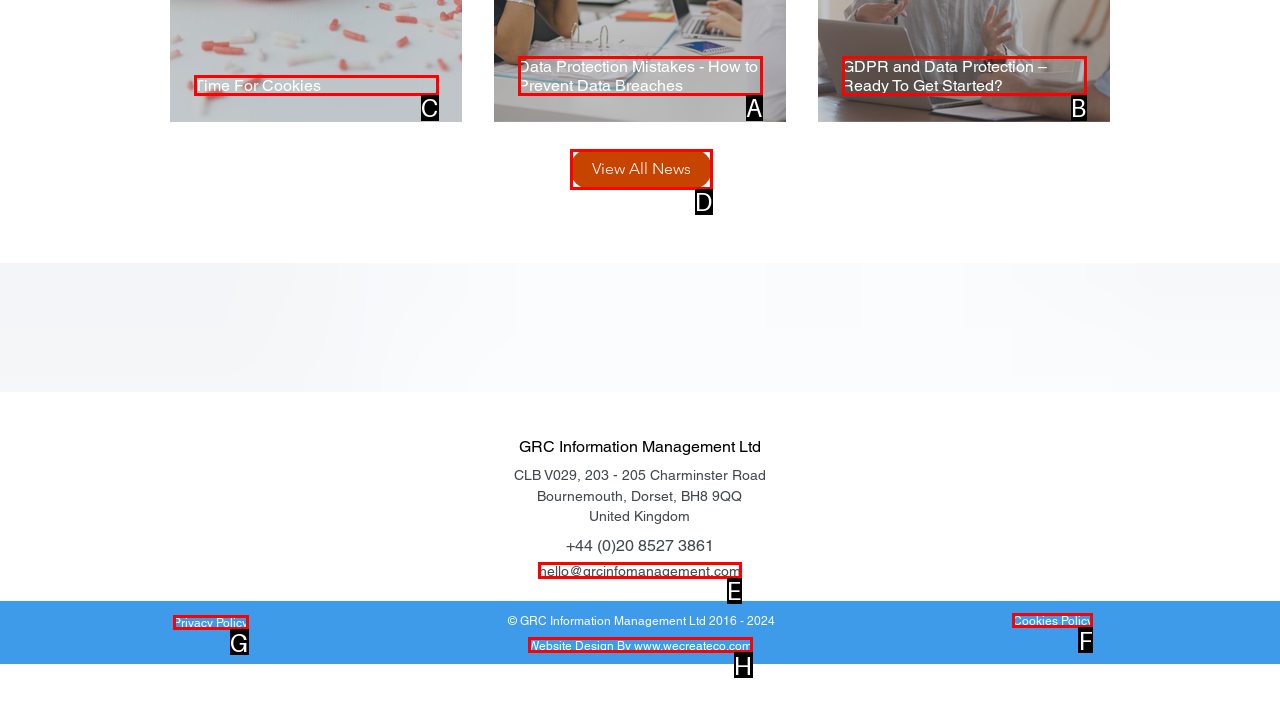Select the letter of the UI element that matches this task: Contact via email
Provide the answer as the letter of the correct choice.

E